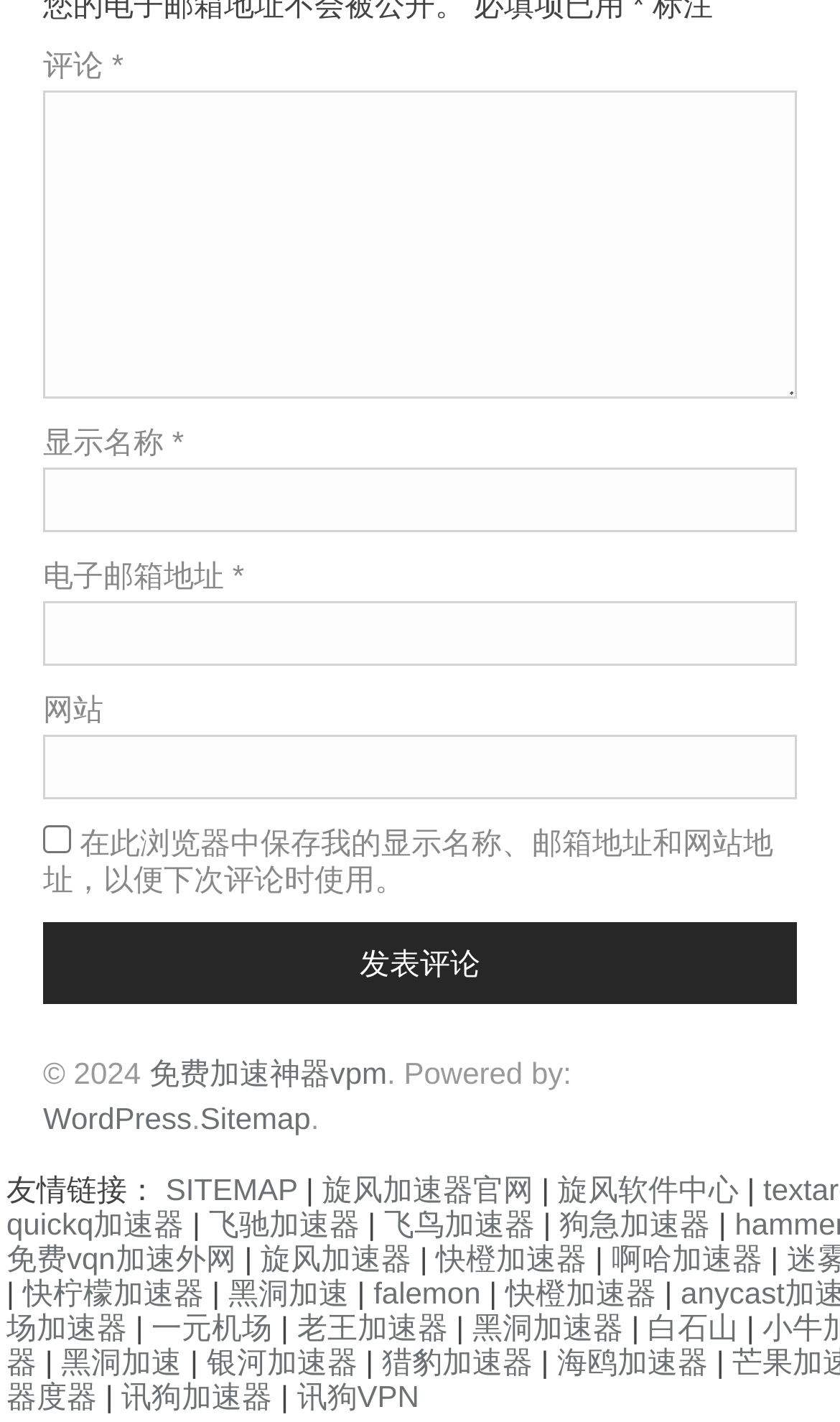Find the bounding box coordinates of the element you need to click on to perform this action: 'Visit the WordPress website'. The coordinates should be represented by four float values between 0 and 1, in the format [left, top, right, bottom].

[0.051, 0.774, 0.228, 0.798]